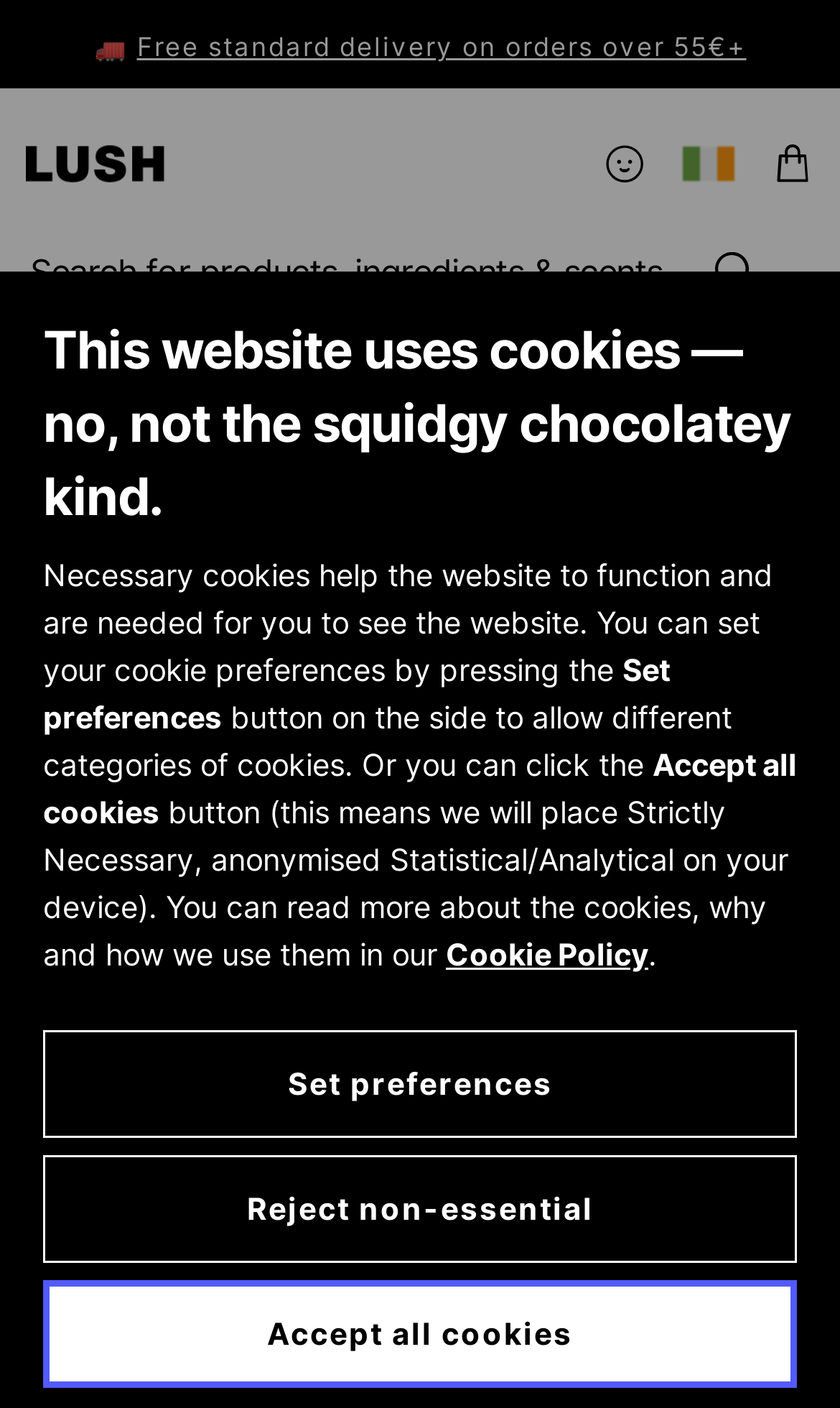Identify the bounding box coordinates of the region I need to click to complete this instruction: "Click the login button".

[0.718, 0.101, 0.769, 0.132]